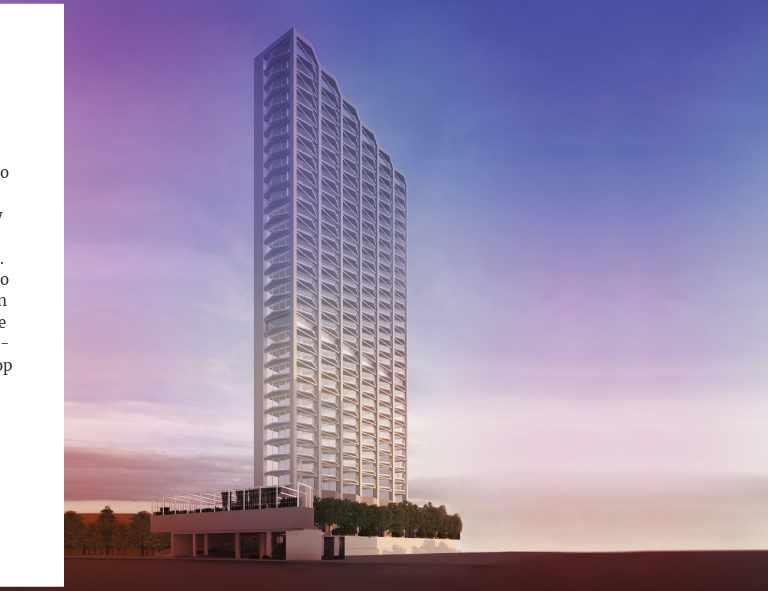In what year will the PHAROS Olimp be available?
Based on the image, answer the question in a detailed manner.

According to the caption, the completion of the PHAROS Olimp is eagerly anticipated, with availability starting in 2025.